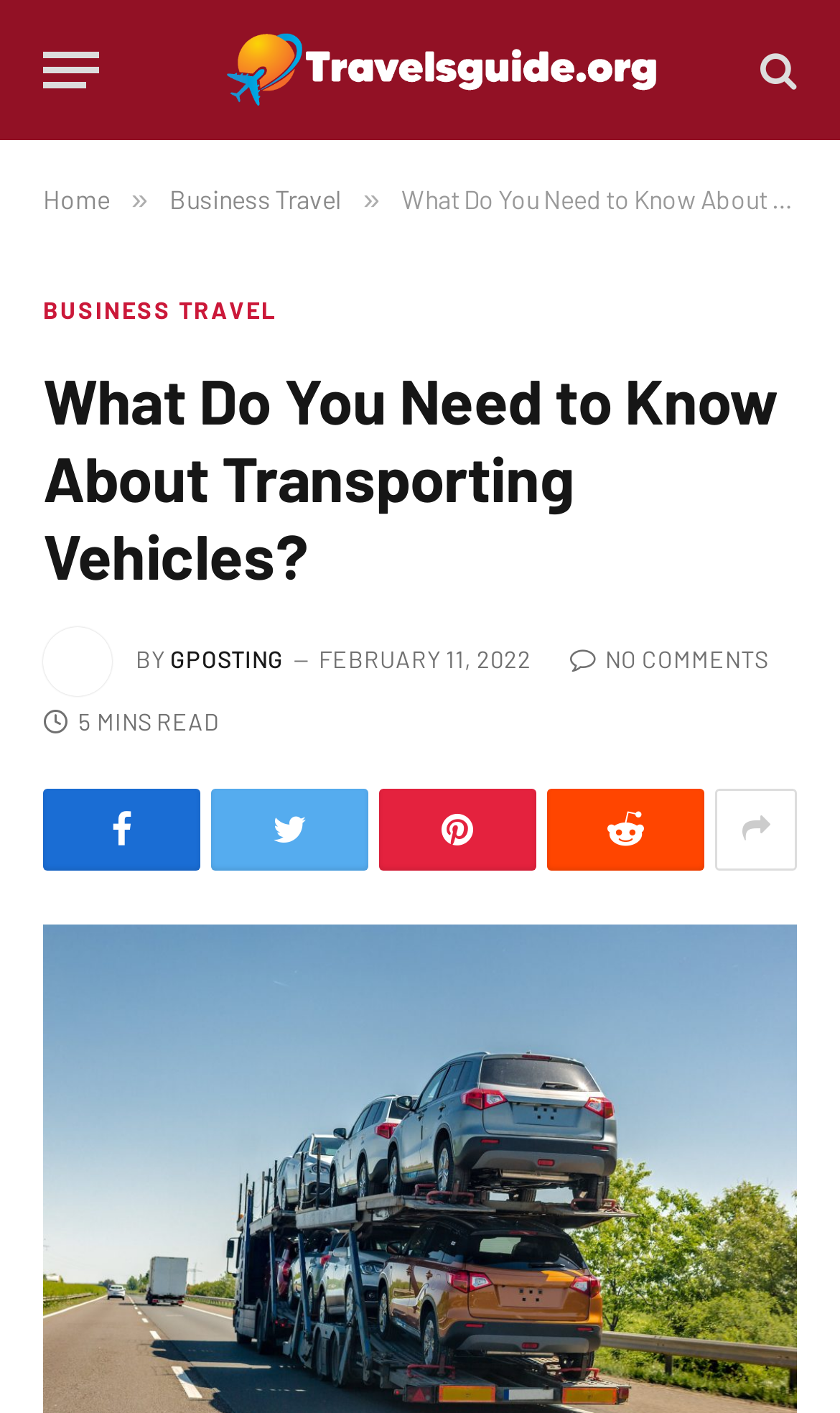When was the article published?
Based on the screenshot, give a detailed explanation to answer the question.

The publication date of the article can be found below the author's name, where it is written as 'FEBRUARY 11, 2022'.